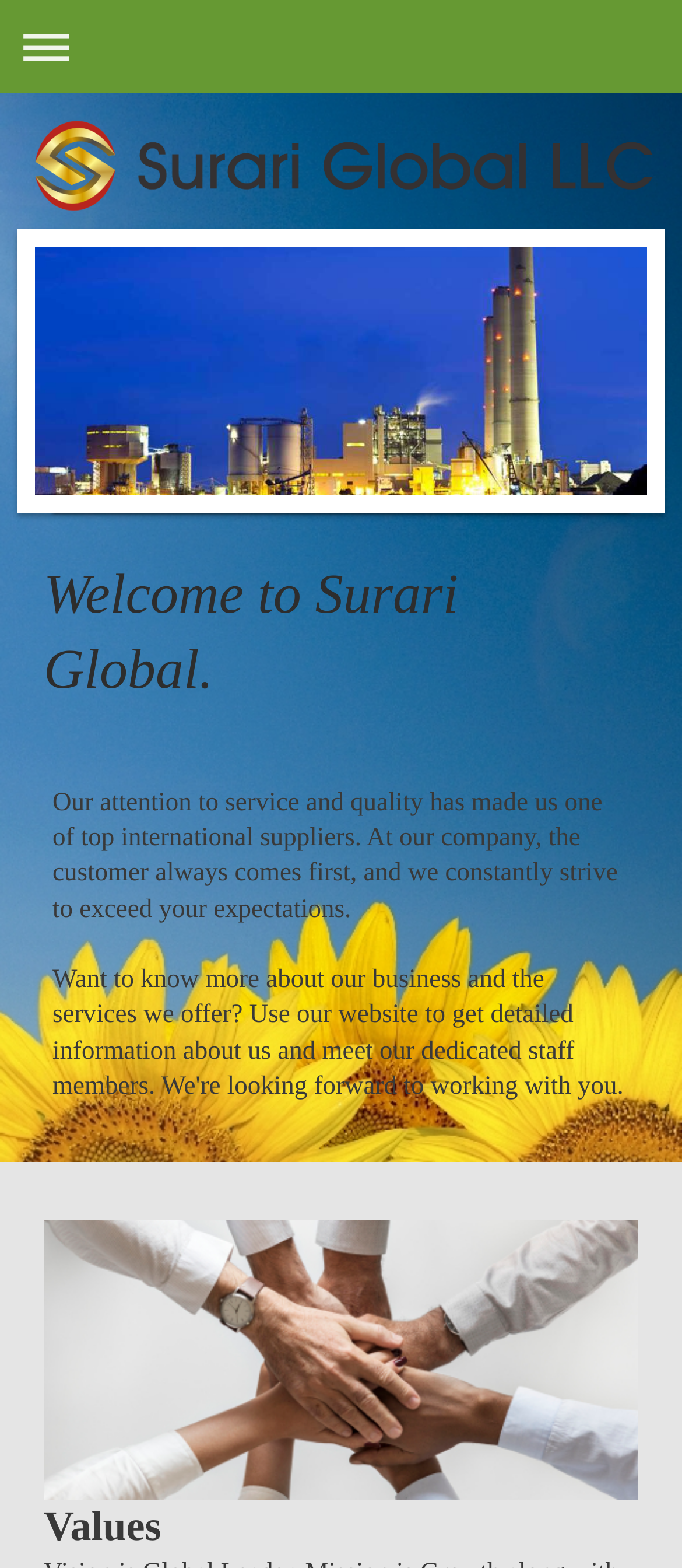Provide a brief response using a word or short phrase to this question:
What is the company's focus?

Service and quality